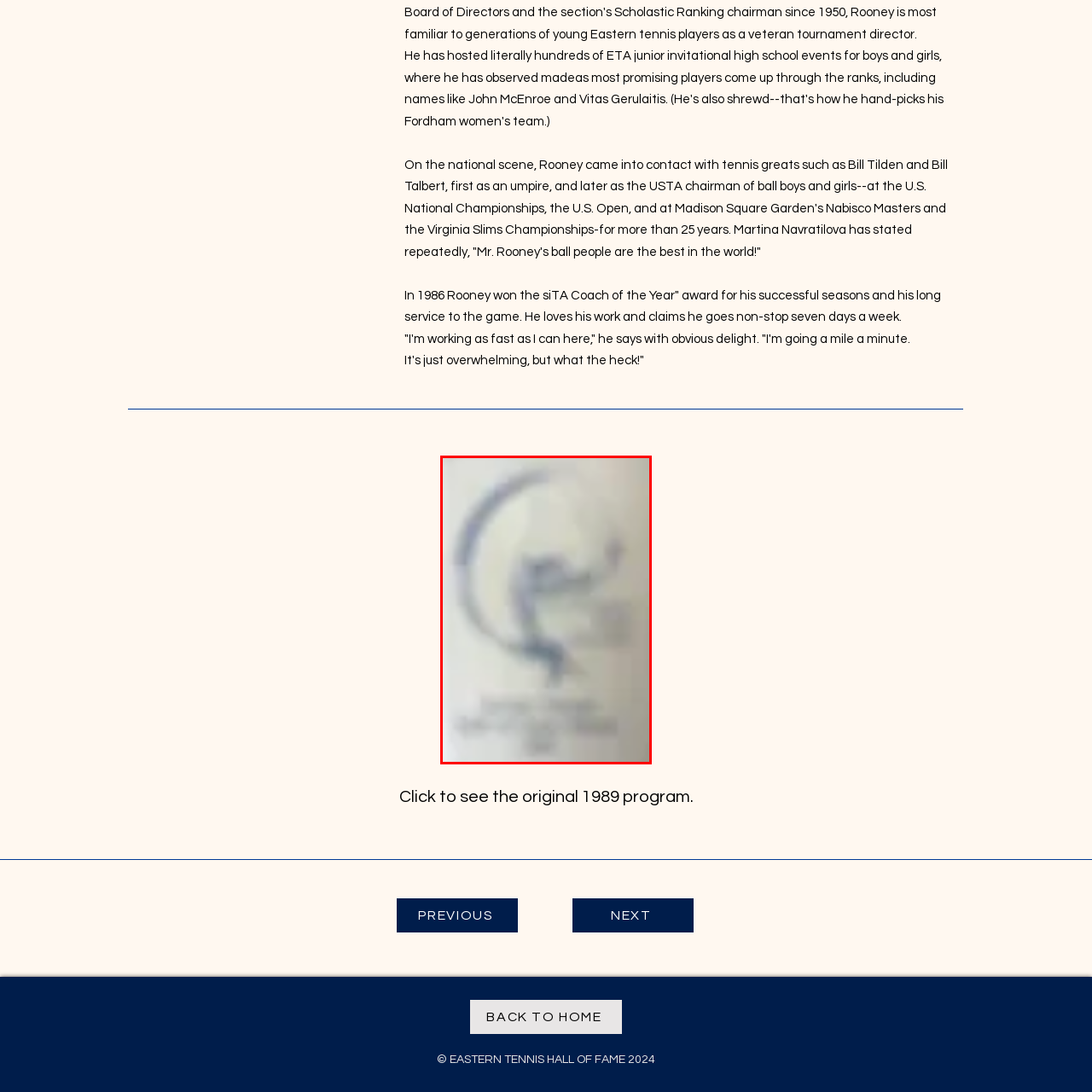Does the logo feature a stylized depiction of a tennis player?
Look at the image surrounded by the red border and respond with a one-word or short-phrase answer based on your observation.

Yes